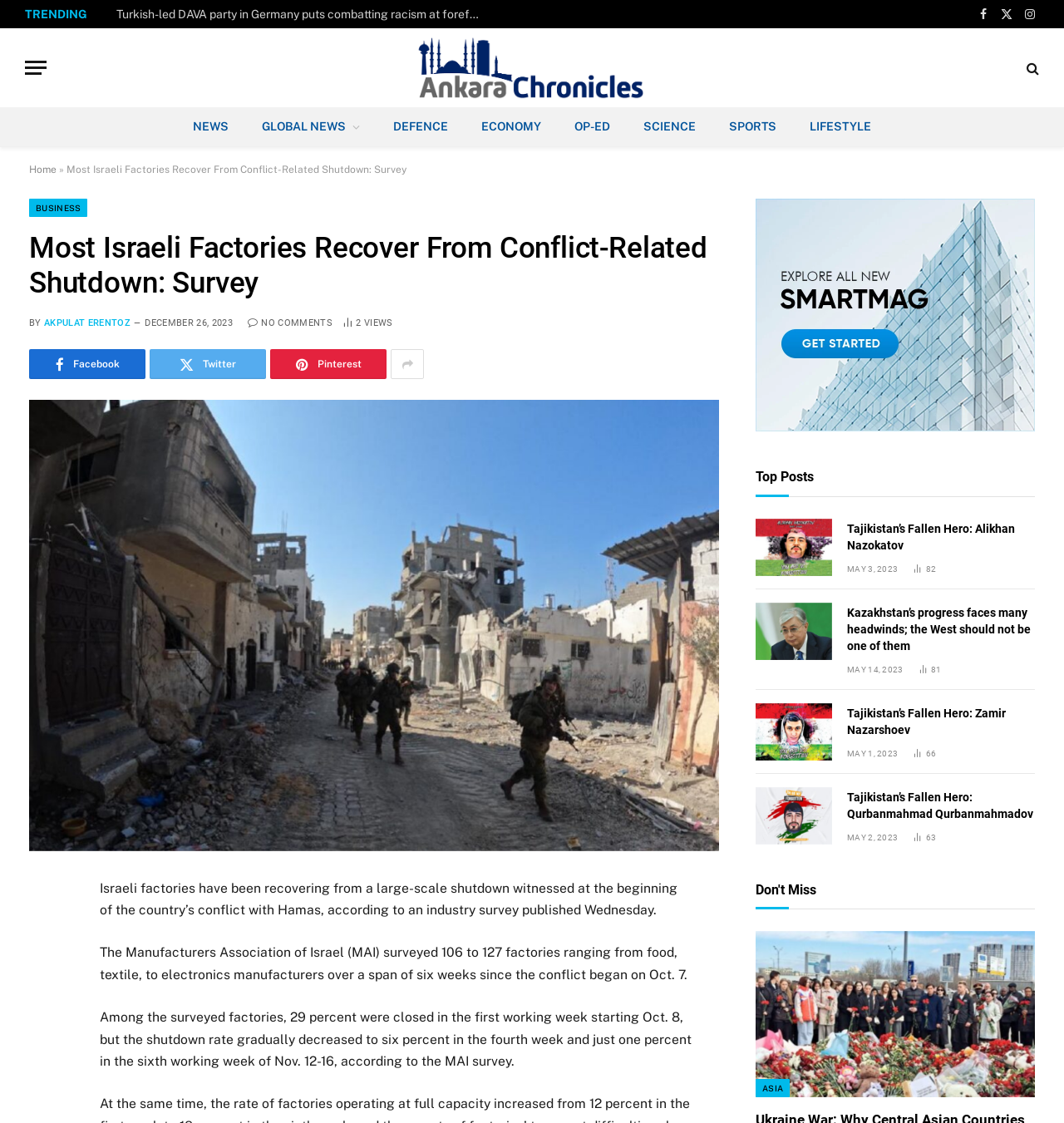Locate the bounding box coordinates for the element described below: "Defence". The coordinates must be four float values between 0 and 1, formatted as [left, top, right, bottom].

[0.354, 0.095, 0.437, 0.13]